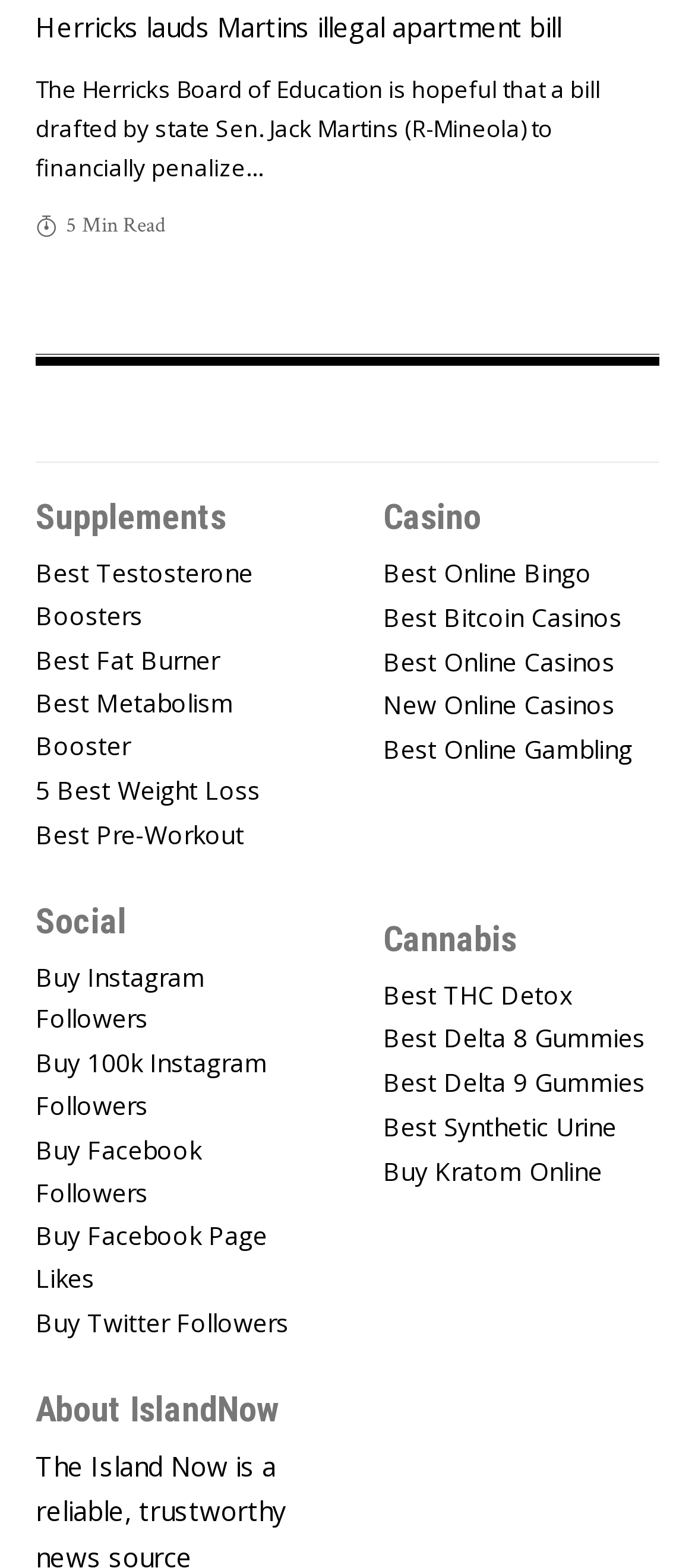Determine the bounding box coordinates of the target area to click to execute the following instruction: "Explore Best Online Bingo."

[0.551, 0.352, 0.949, 0.385]